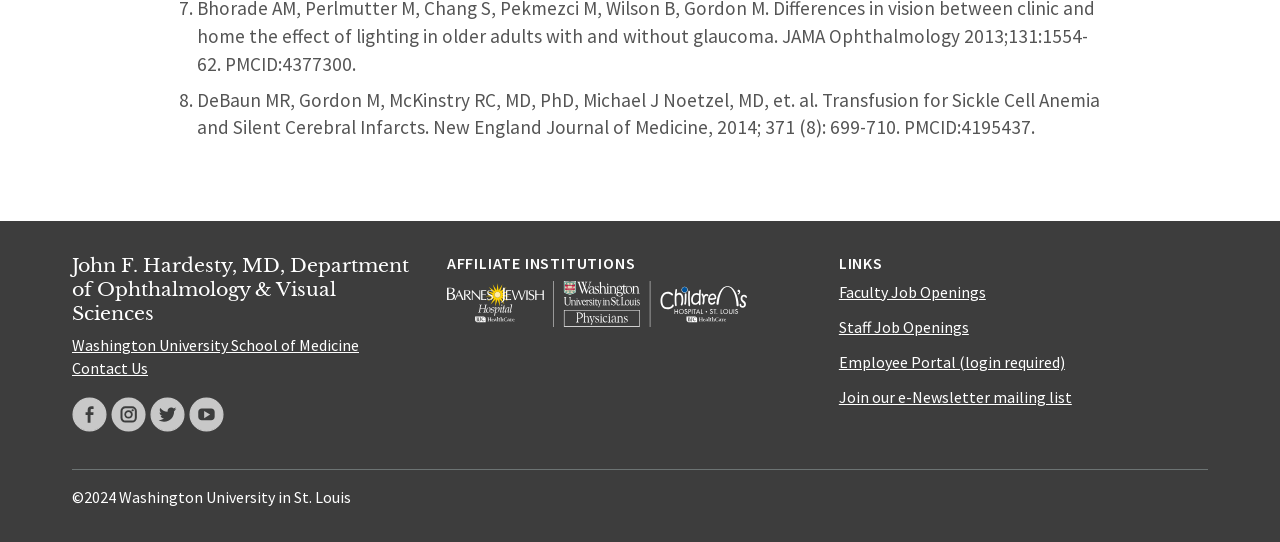Using the description: "Contact Us", identify the bounding box of the corresponding UI element in the screenshot.

[0.056, 0.661, 0.116, 0.698]